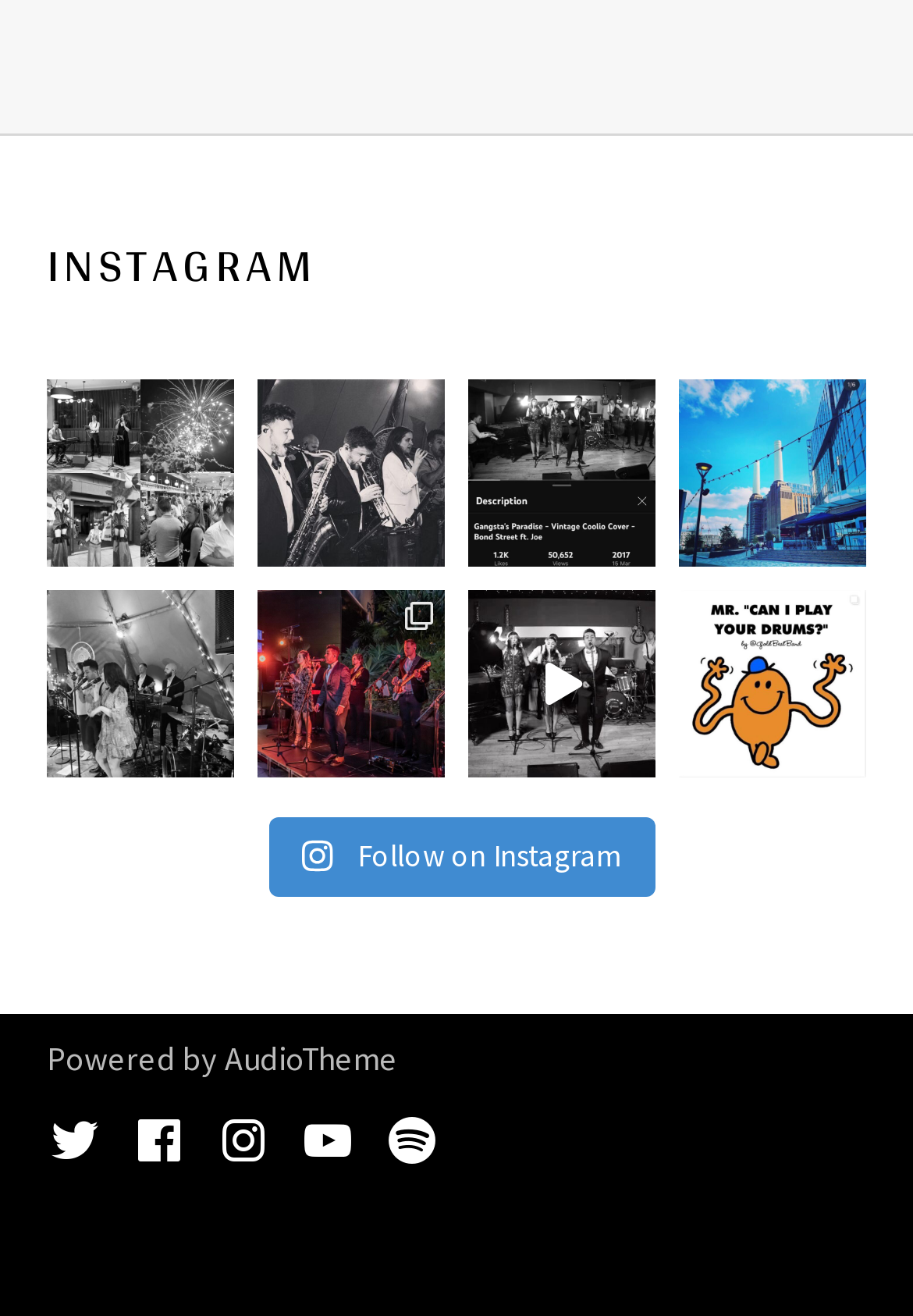Specify the bounding box coordinates for the region that must be clicked to perform the given instruction: "Open the link to AudioTheme".

[0.246, 0.788, 0.436, 0.82]